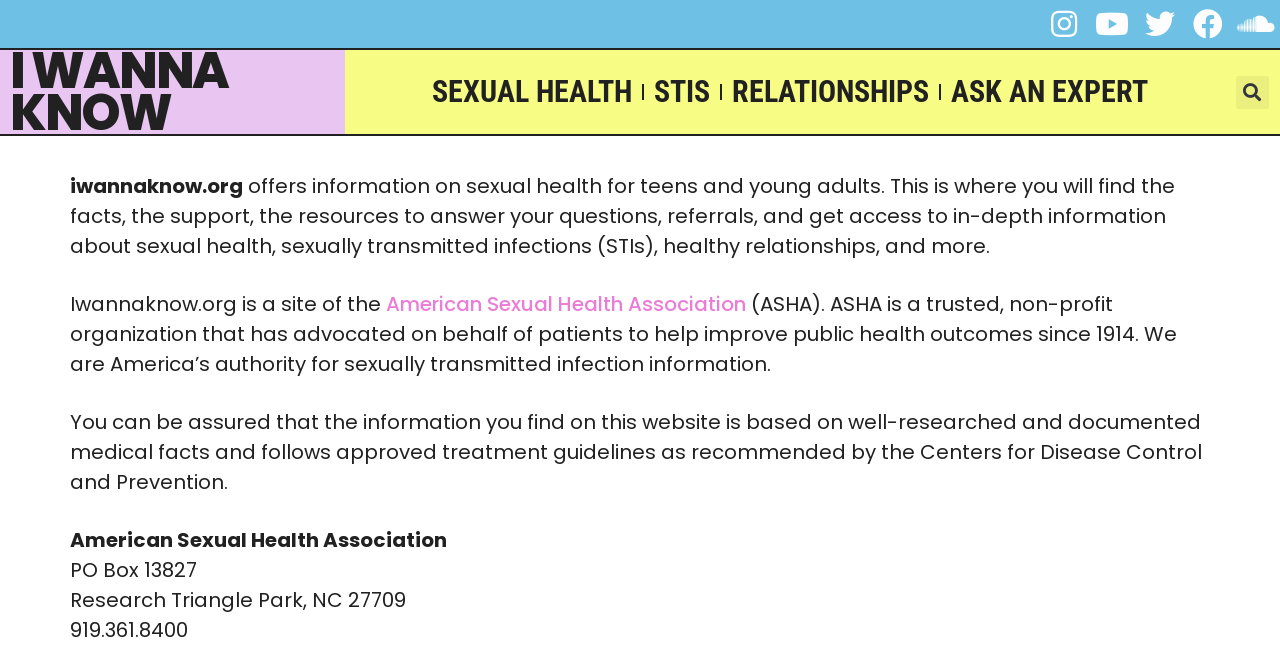Please provide a brief answer to the question using only one word or phrase: 
What is the purpose of this website?

To provide information on sexual health